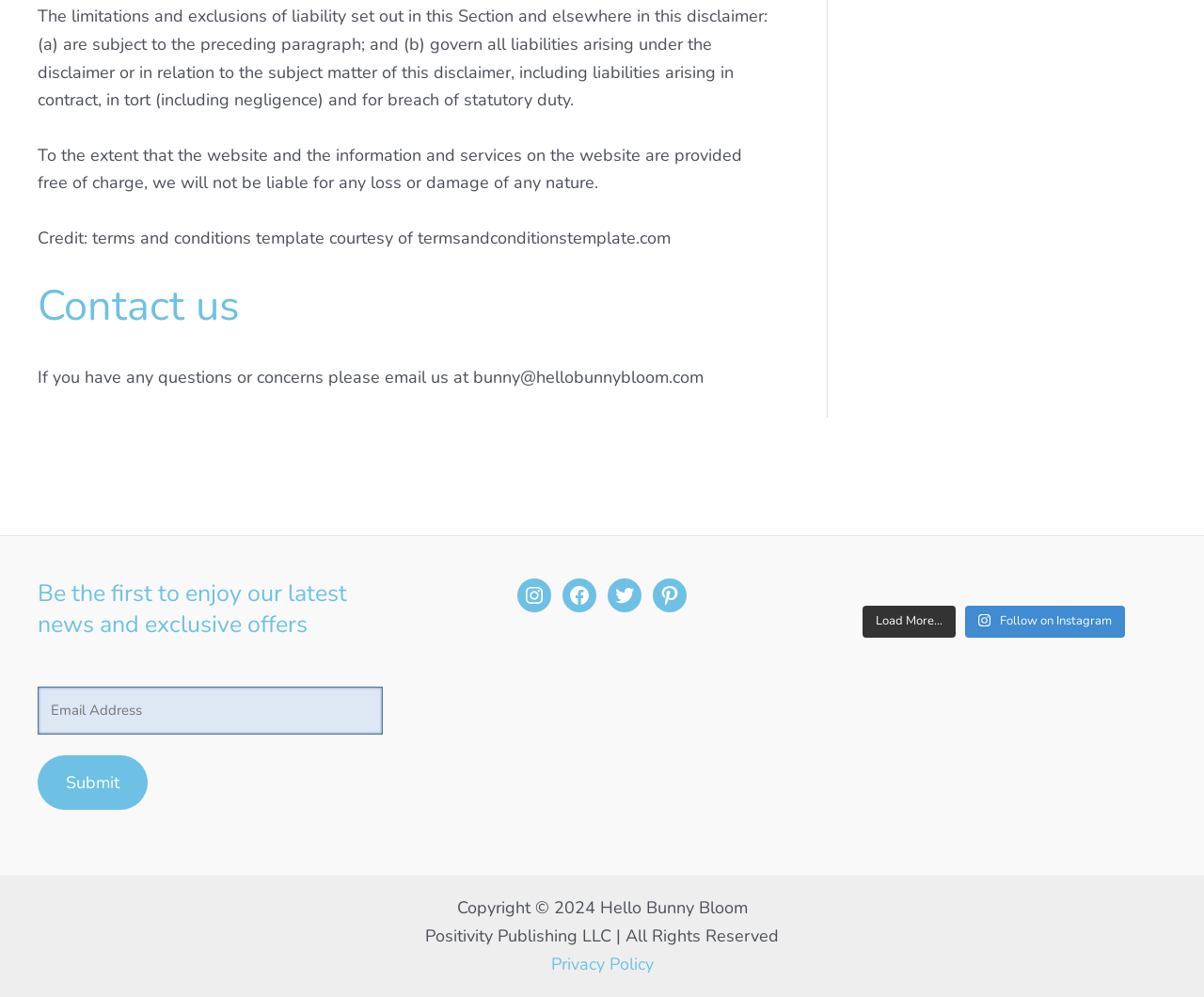Please determine the bounding box coordinates of the element's region to click for the following instruction: "Enter email address".

[0.031, 0.689, 0.318, 0.737]